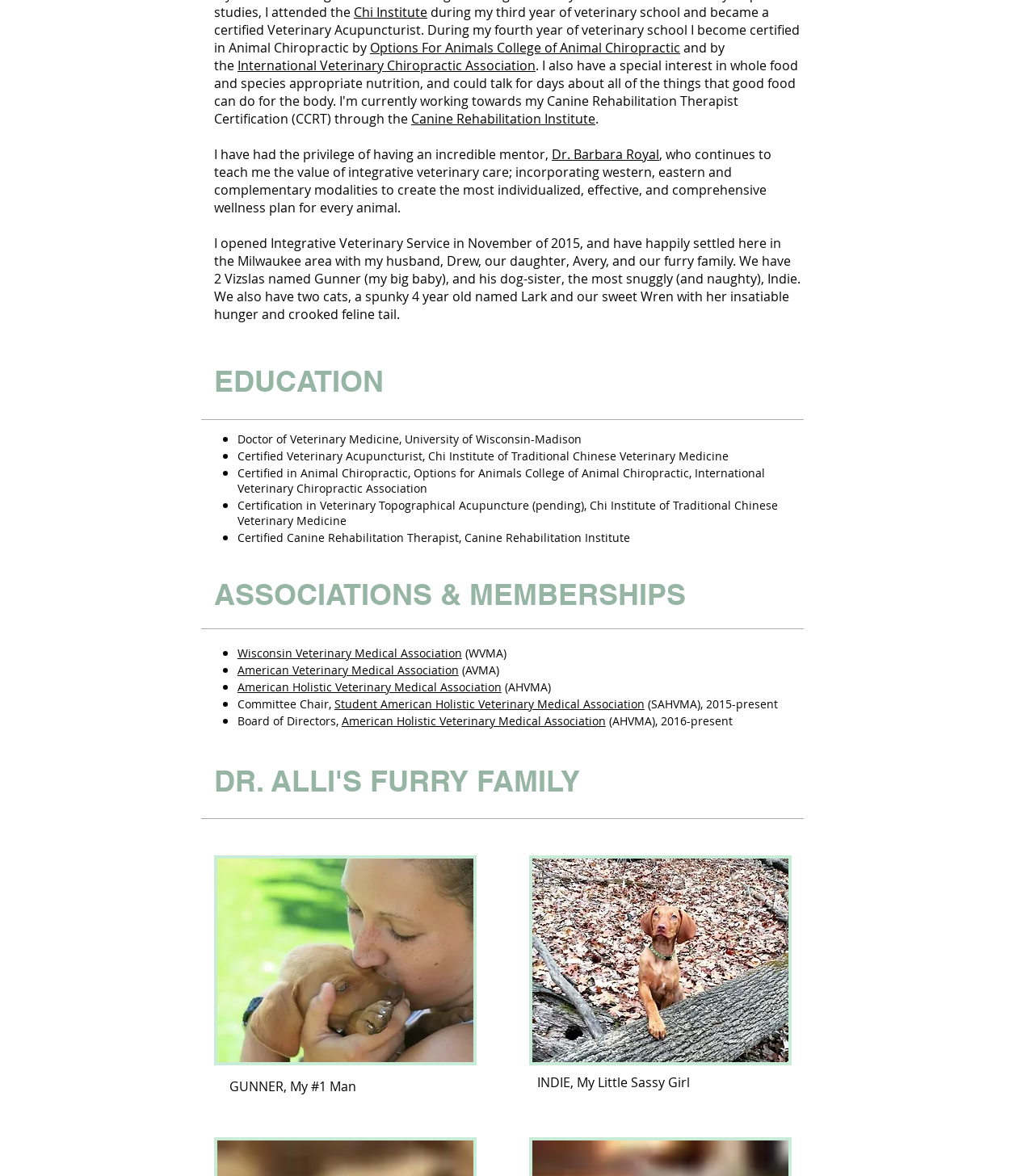Provide the bounding box coordinates for the UI element described in this sentence: "American Holistic Veterinary Medical Association". The coordinates should be four float values between 0 and 1, i.e., [left, top, right, bottom].

[0.23, 0.578, 0.485, 0.591]